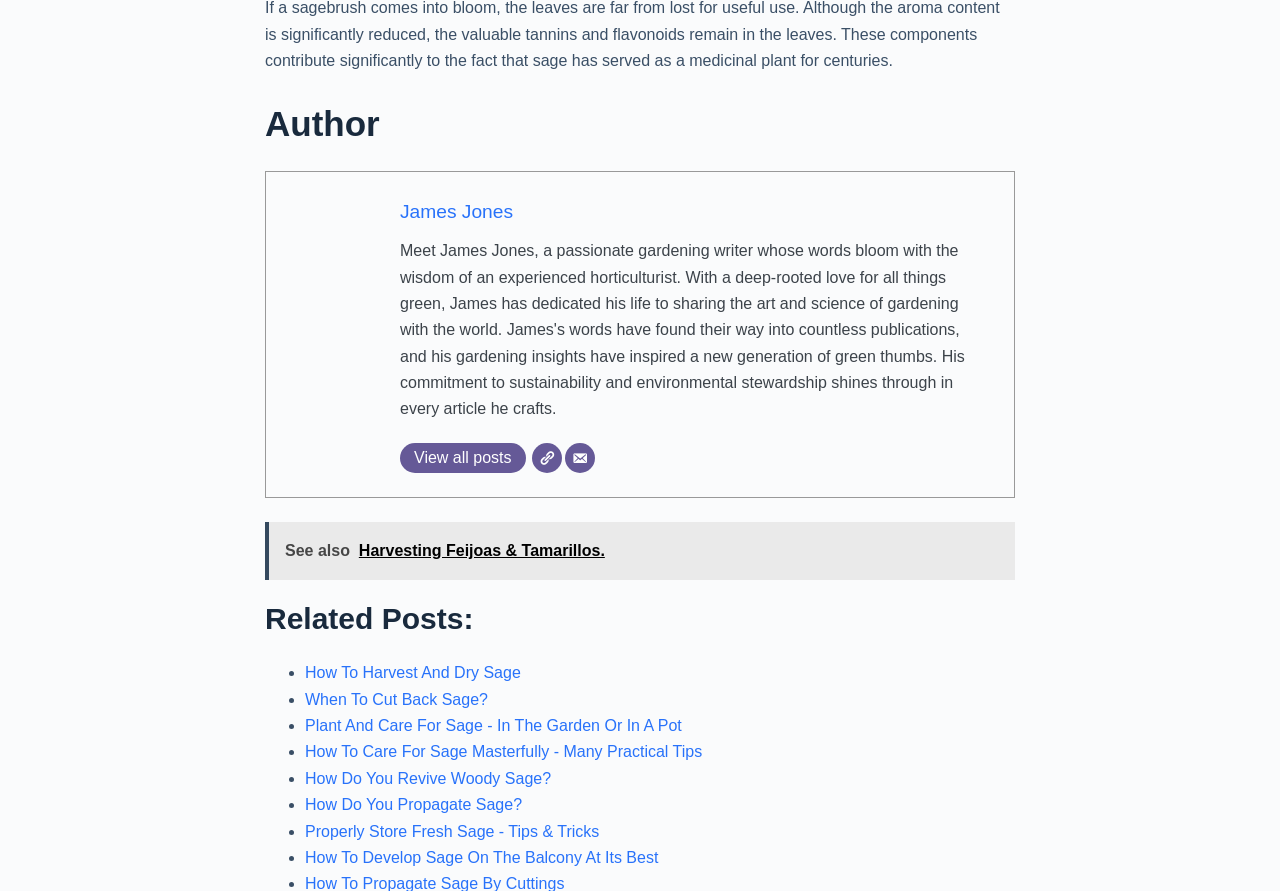Please answer the following question using a single word or phrase: 
What is the purpose of the 'View all posts' link?

To view all posts by the author